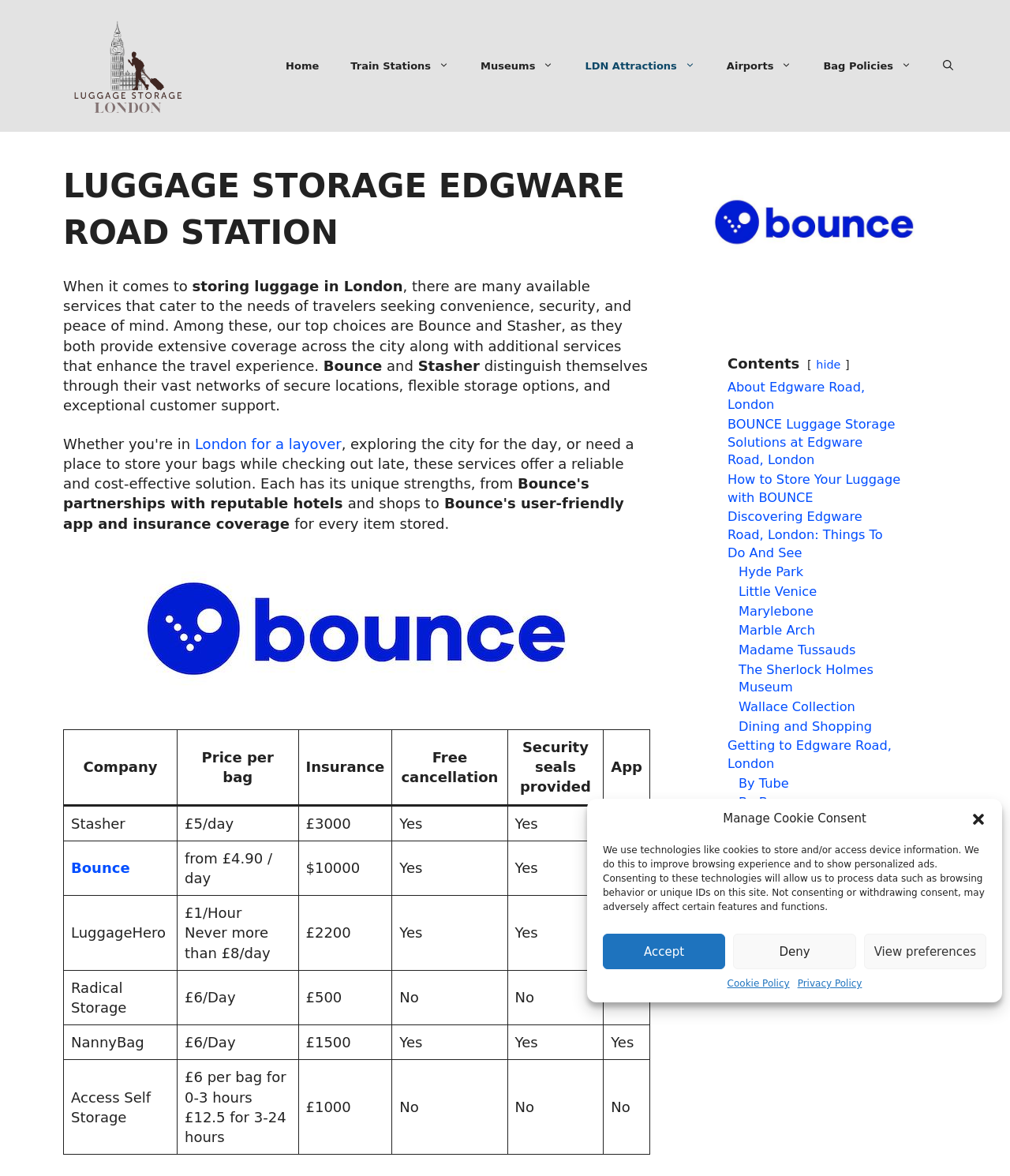Can you determine the bounding box coordinates of the area that needs to be clicked to fulfill the following instruction: "Click on the 'Bounce' logo"?

[0.142, 0.571, 0.564, 0.585]